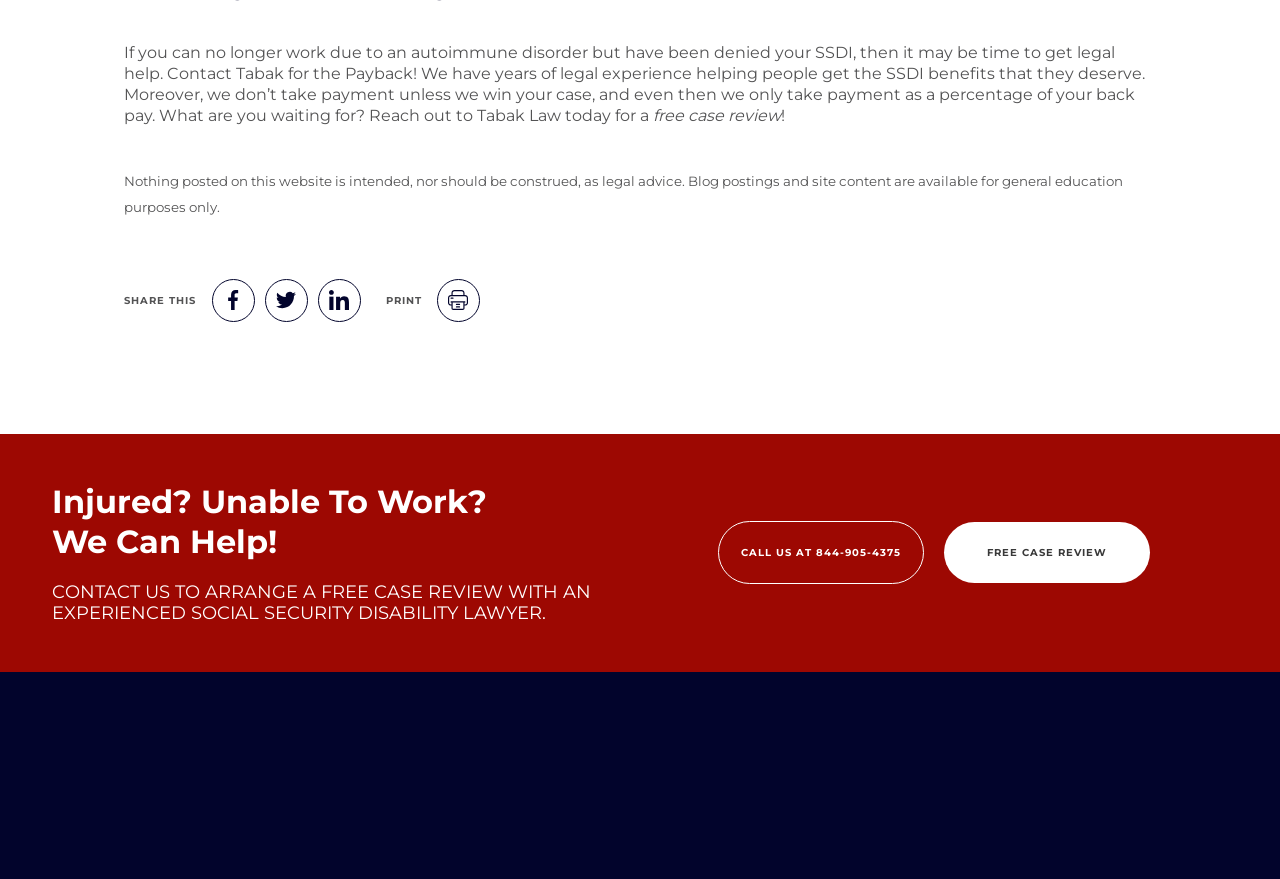Please locate the bounding box coordinates of the element that needs to be clicked to achieve the following instruction: "Learn more about Social Security Disability". The coordinates should be four float numbers between 0 and 1, i.e., [left, top, right, bottom].

[0.787, 0.912, 0.957, 0.929]